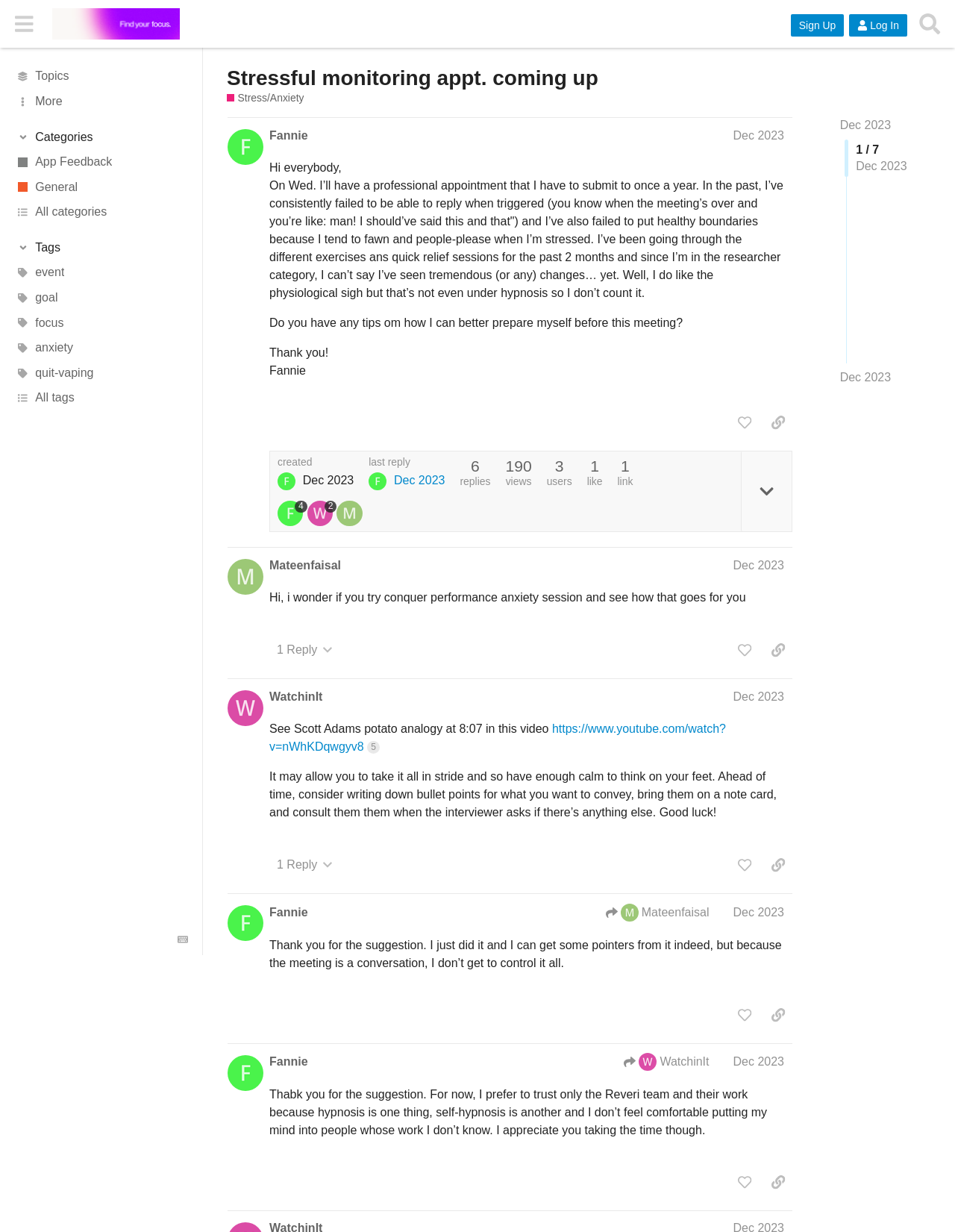What is the name of the community?
Based on the image, provide your answer in one word or phrase.

Reveri Community